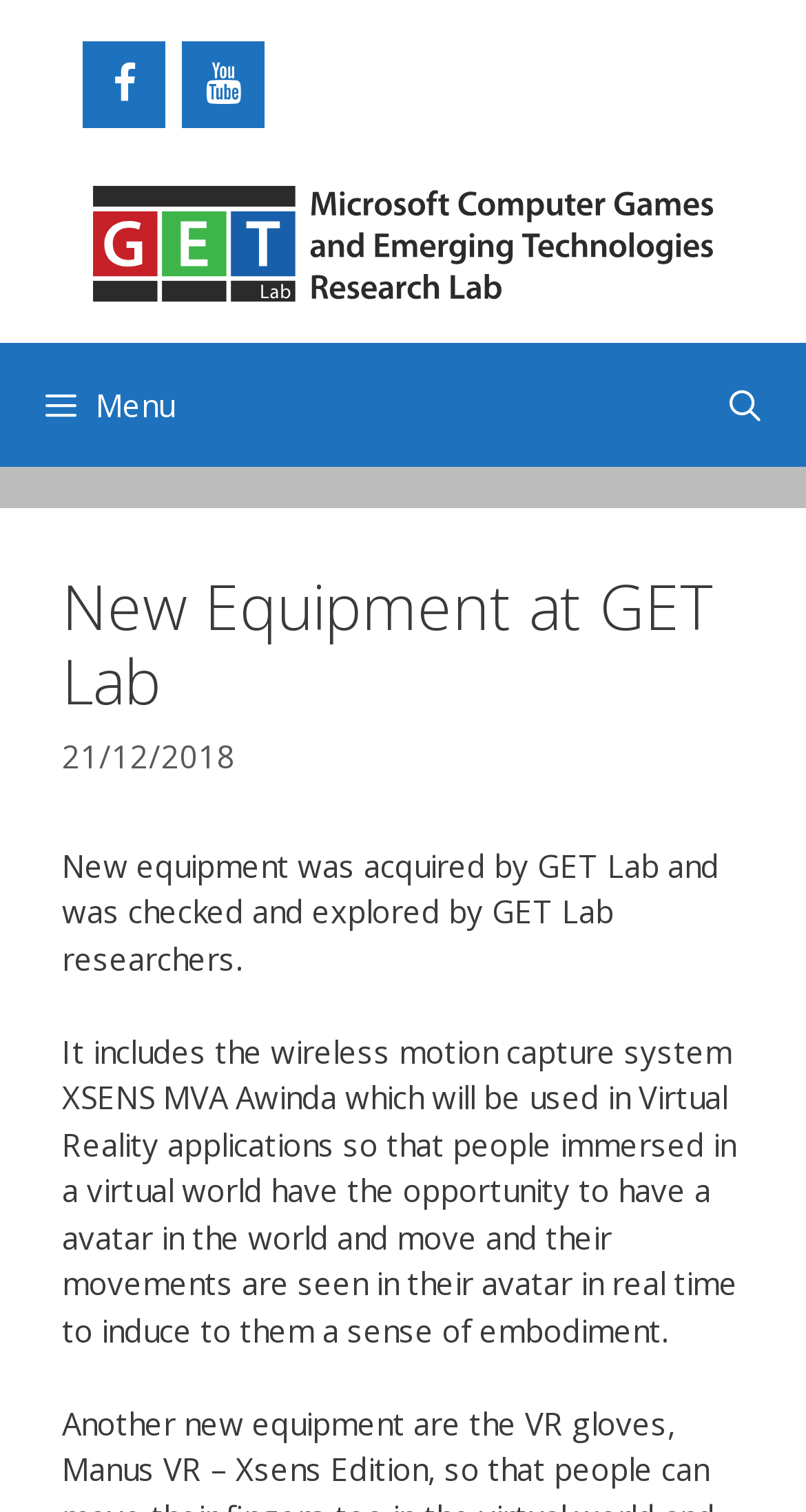What is the purpose of the XSENS MVA Awinda system?
Provide a detailed and extensive answer to the question.

The purpose of the XSENS MVA Awinda system can be found in the paragraph of text, where it is mentioned that '...which will be used in Virtual Reality applications...'.